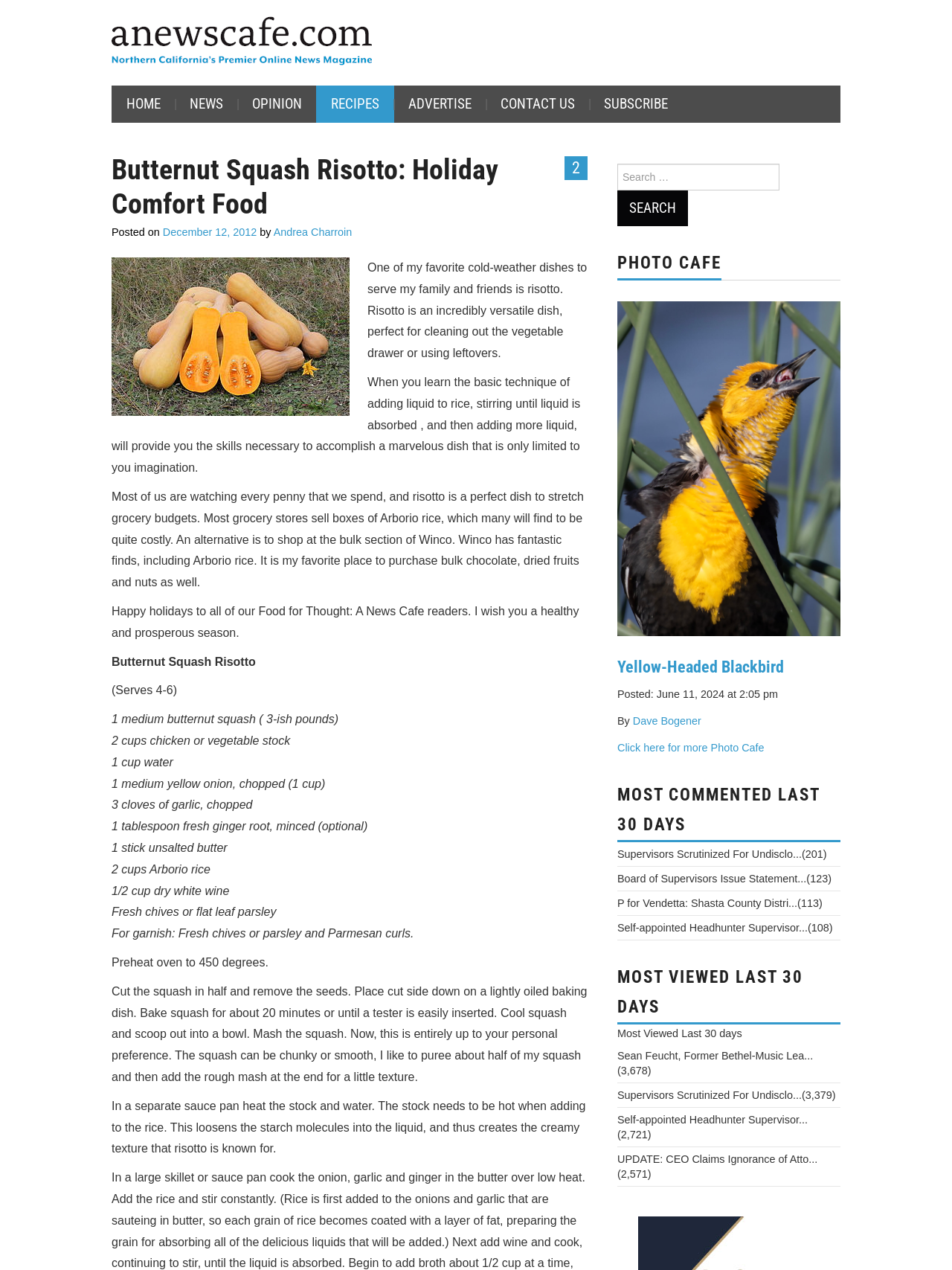With reference to the image, please provide a detailed answer to the following question: What type of dish is being described?

The webpage is describing a recipe for Butternut Squash Risotto, which is a type of Italian dish made with Arborio rice.